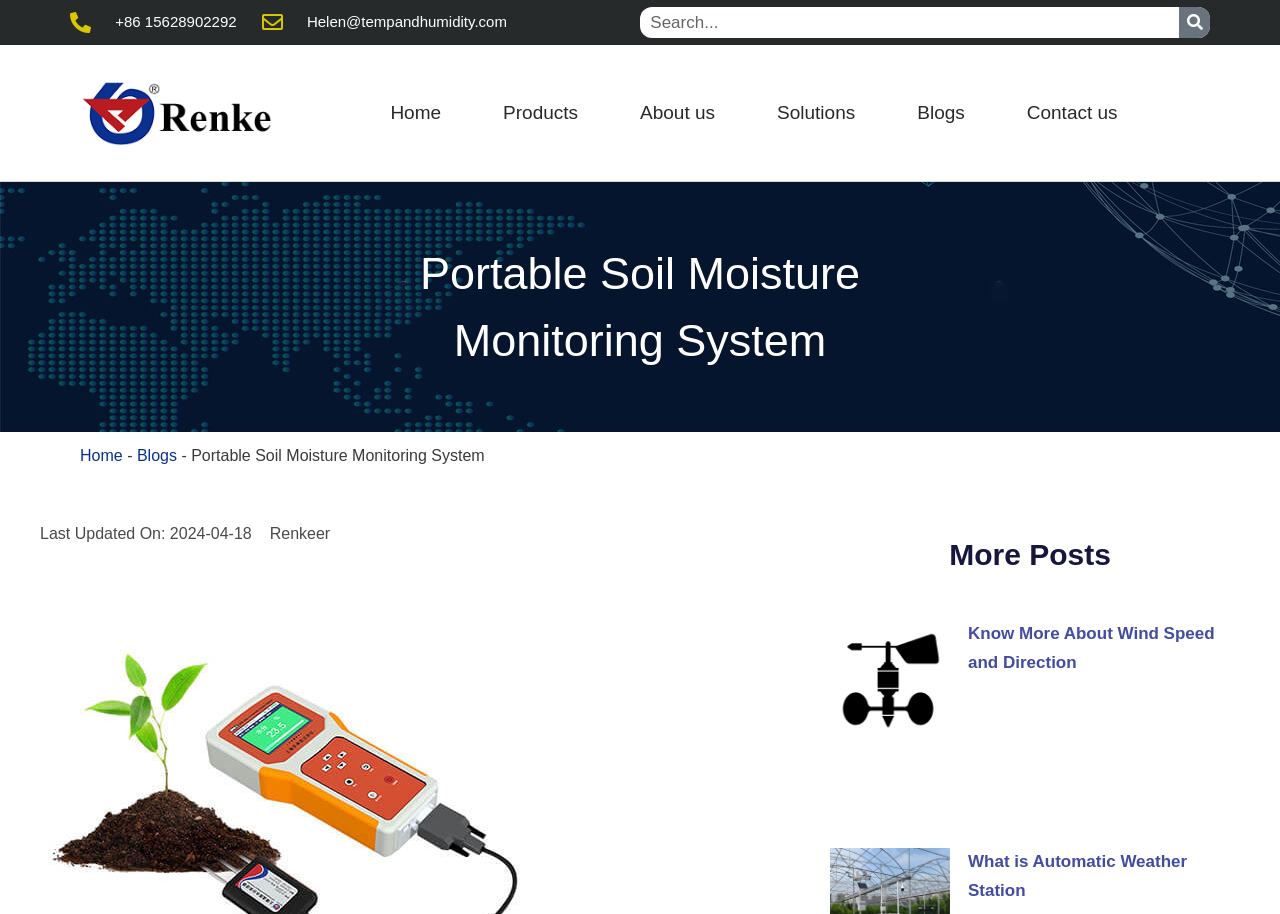What is the date of the last update?
Based on the image, give a one-word or short phrase answer.

2024-04-18